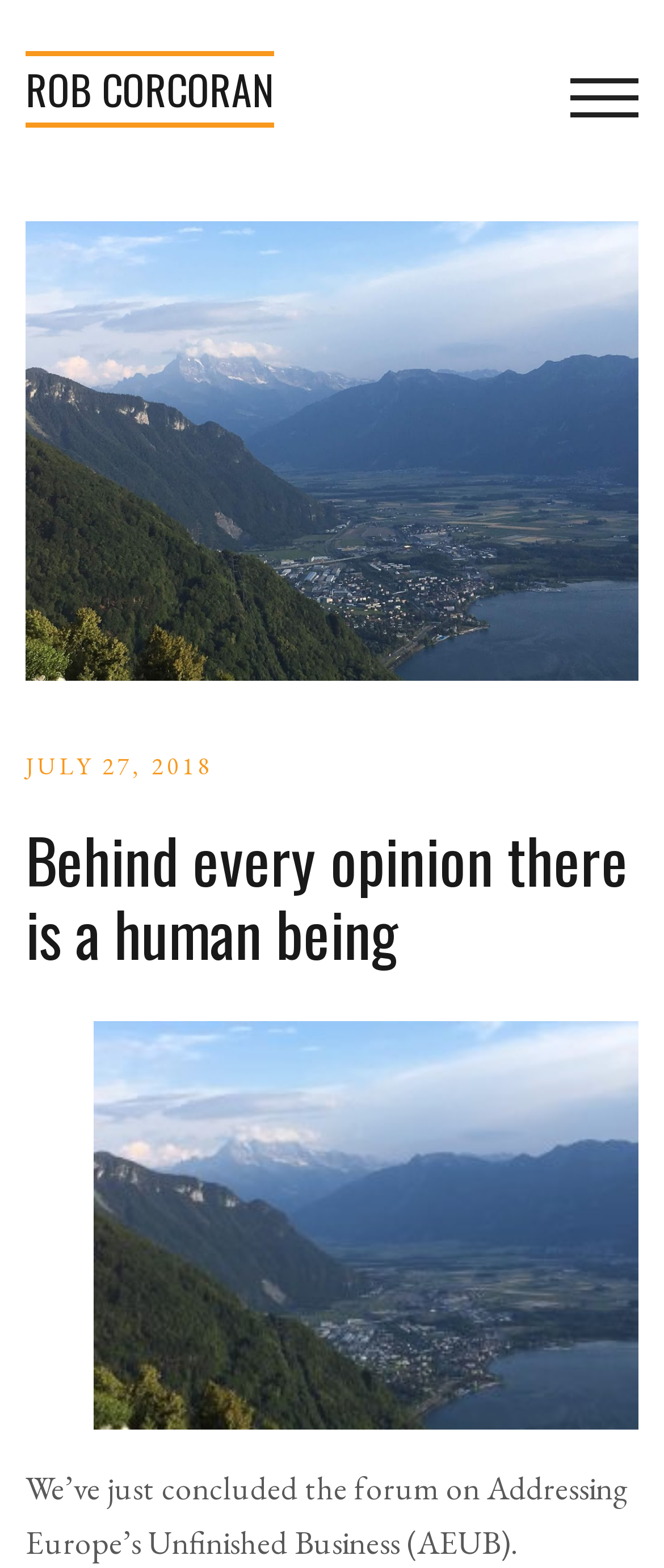Extract the bounding box coordinates for the UI element described by the text: "Rob Corcoran". The coordinates should be in the form of [left, top, right, bottom] with values between 0 and 1.

[0.038, 0.033, 0.413, 0.081]